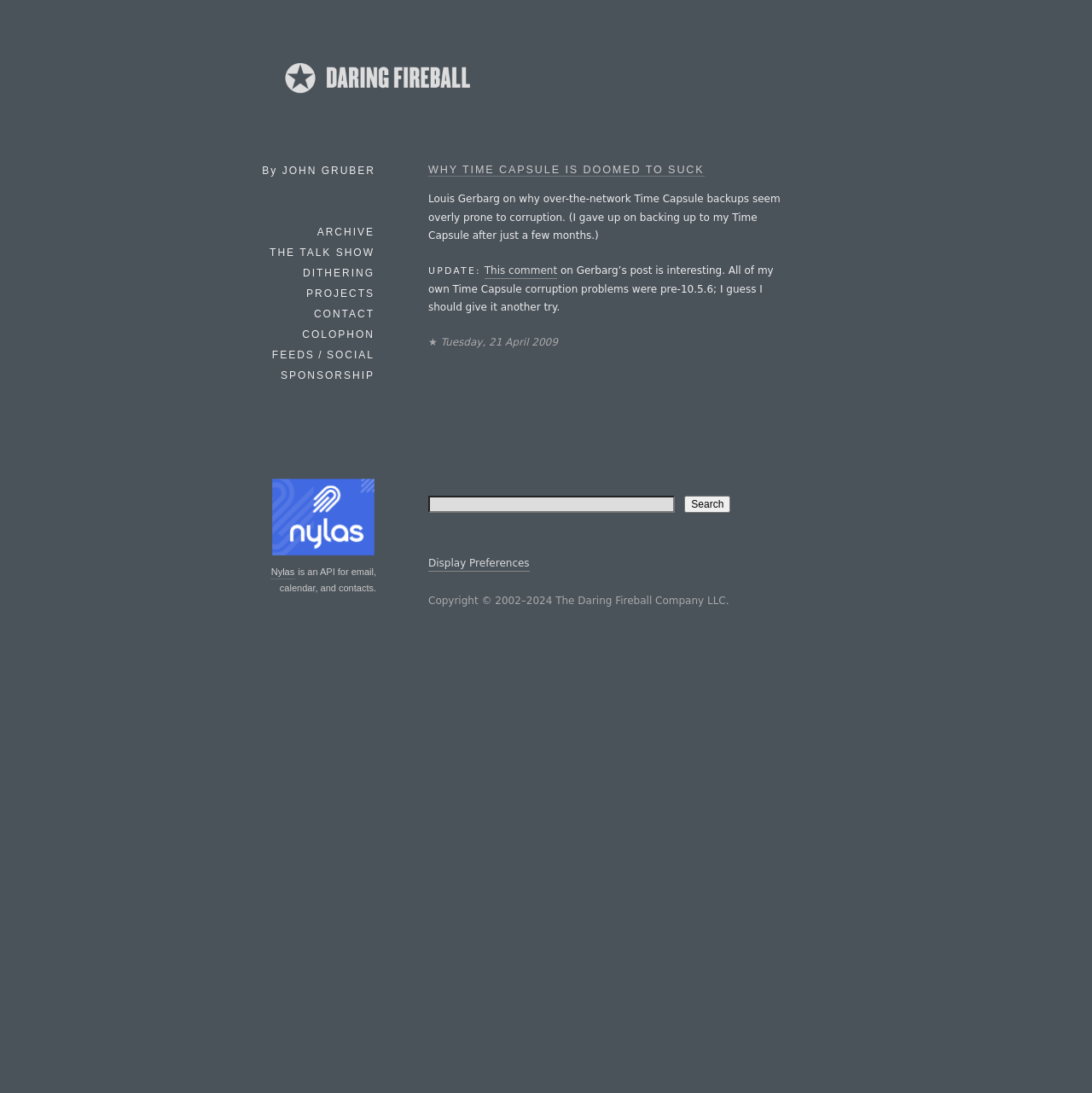Determine the bounding box coordinates of the region to click in order to accomplish the following instruction: "Click on the 'Daring Fireball' link". Provide the coordinates as four float numbers between 0 and 1, specifically [left, top, right, bottom].

[0.251, 0.083, 0.438, 0.098]